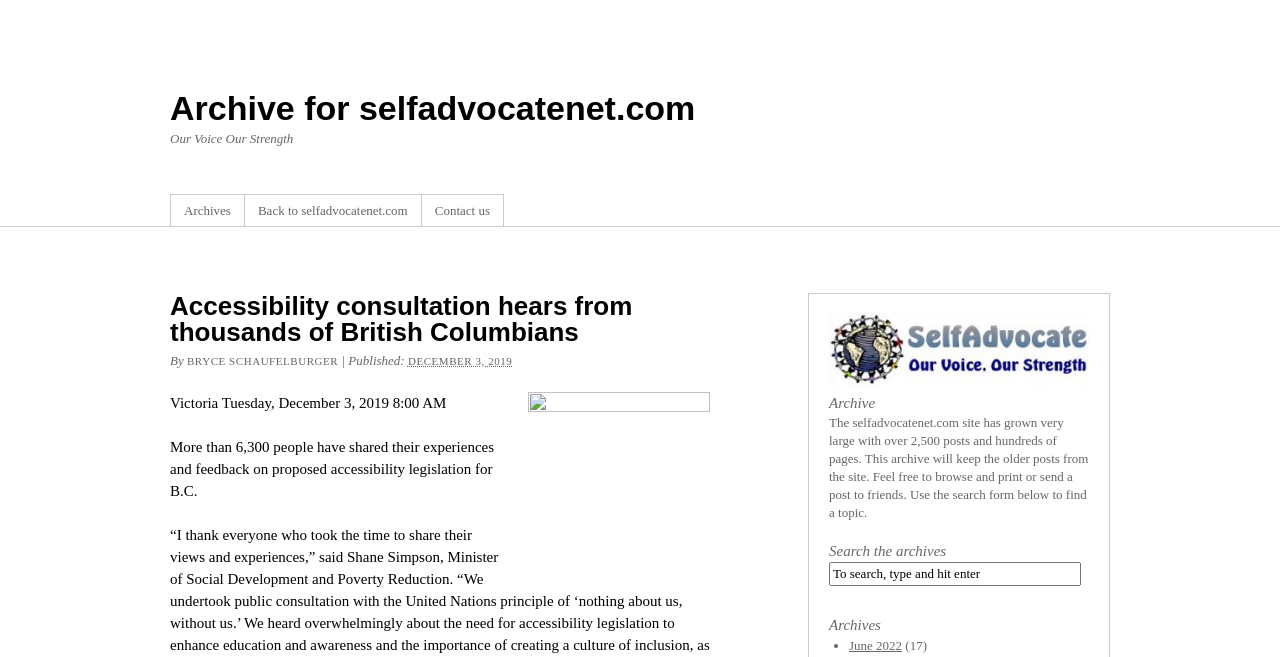Please find and give the text of the main heading on the webpage.

Accessibility consultation hears from thousands of British Columbians